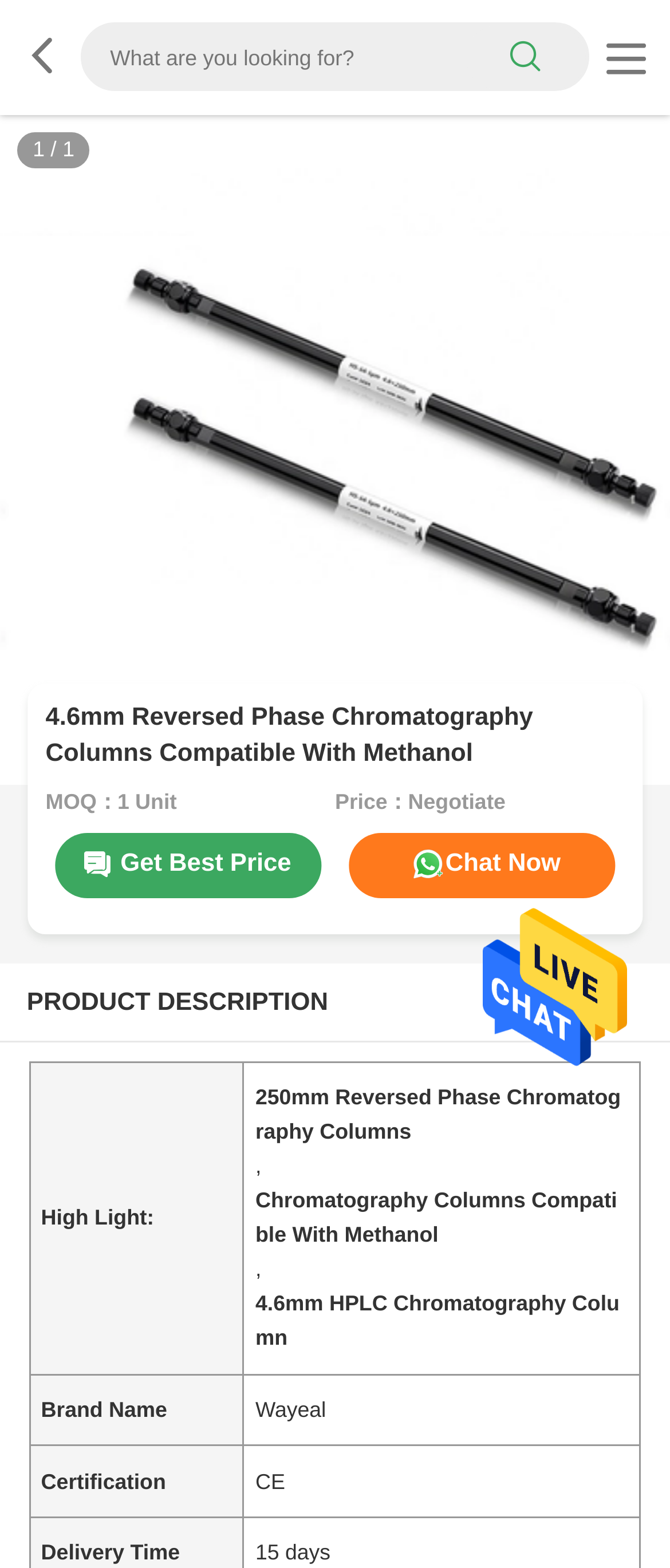Provide the bounding box coordinates in the format (top-left x, top-left y, bottom-right x, bottom-right y). All values are floating point numbers between 0 and 1. Determine the bounding box coordinate of the UI element described as: search

[0.694, 0.016, 0.876, 0.057]